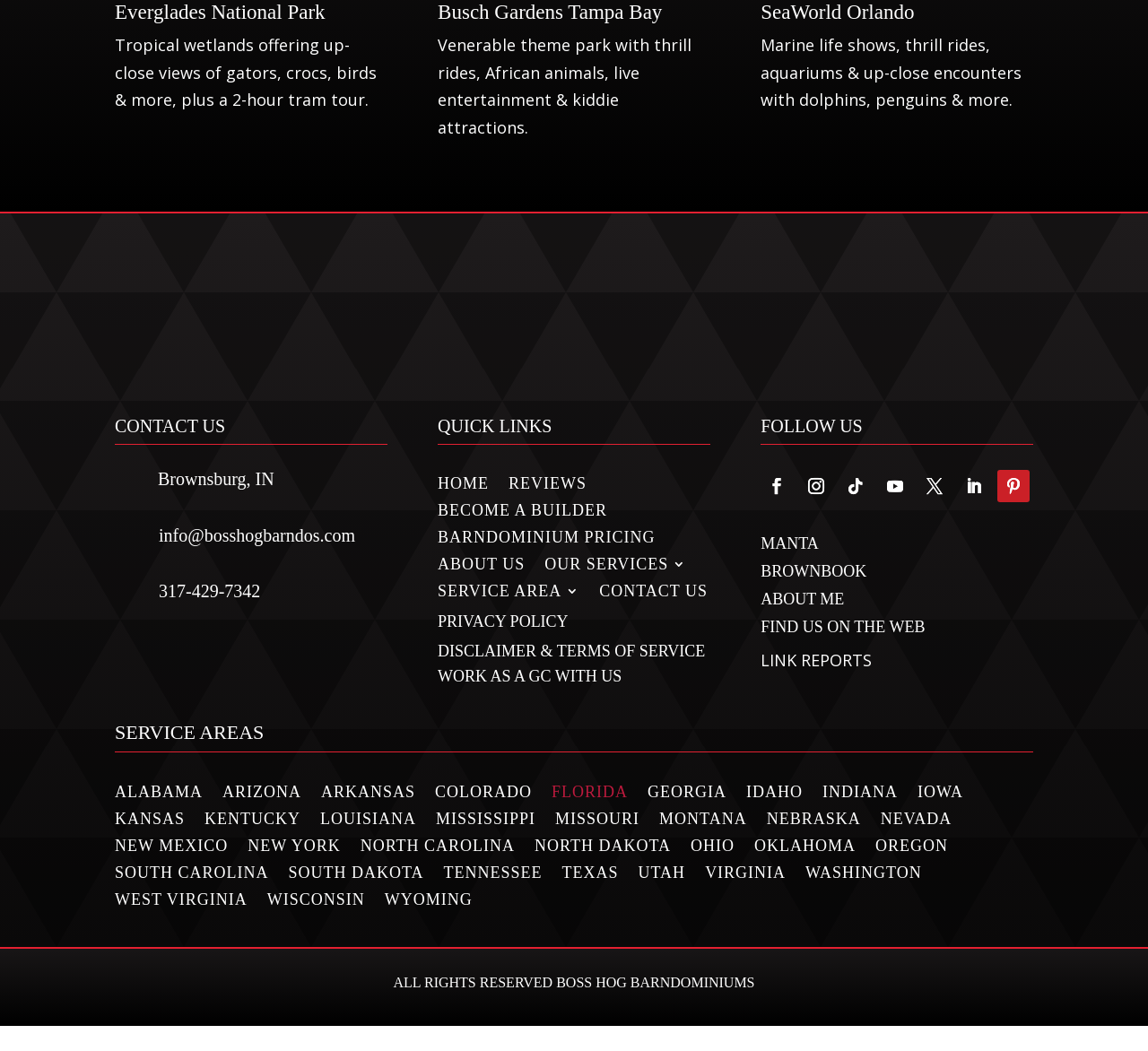What is the theme park with thrill rides and African animals?
Your answer should be a single word or phrase derived from the screenshot.

Busch Gardens Tampa Bay